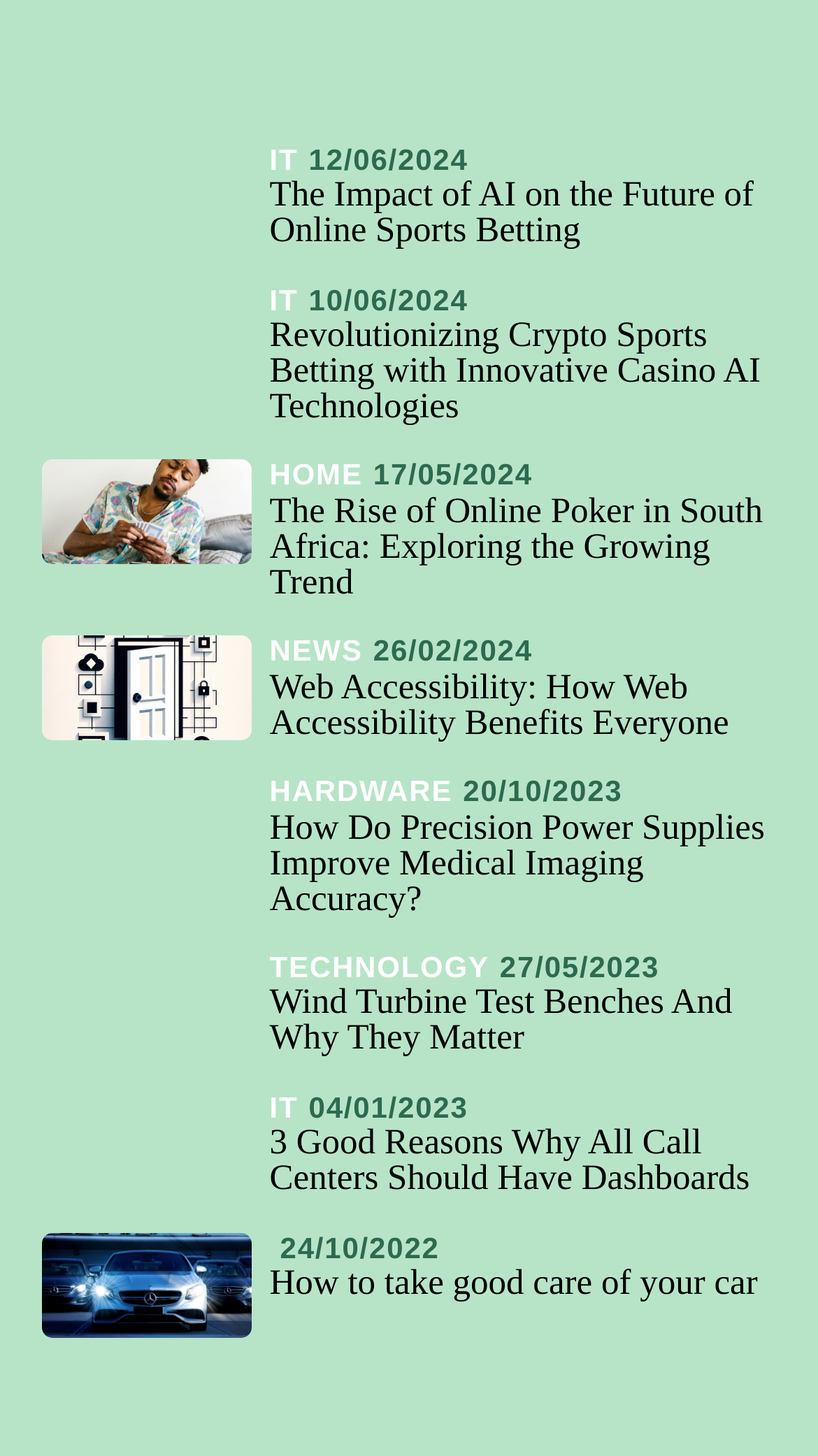Find the bounding box coordinates for the area that must be clicked to perform this action: "Read about Health expenditures".

None